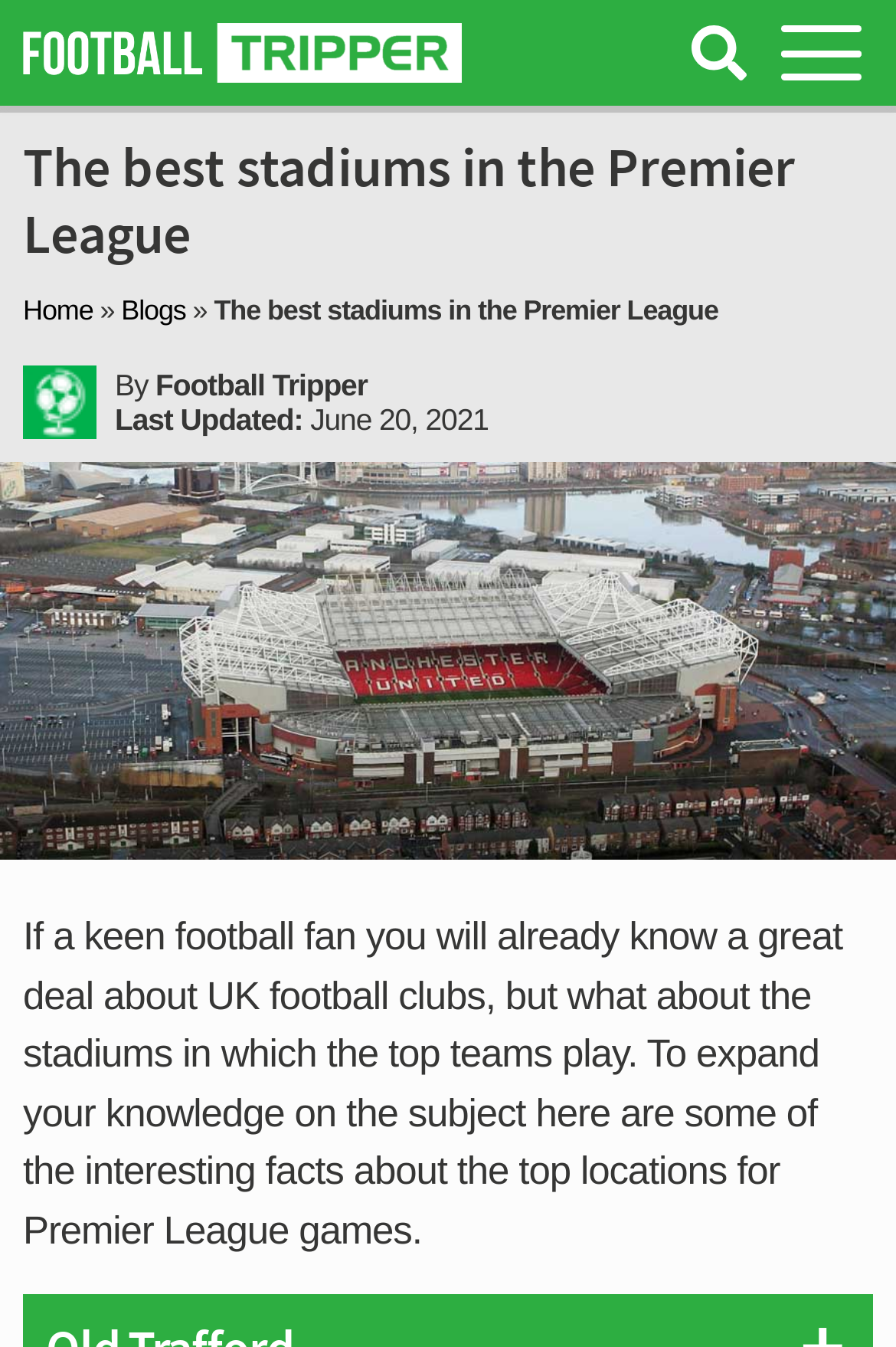Identify the bounding box of the HTML element described as: "Blogs".

[0.135, 0.218, 0.207, 0.242]